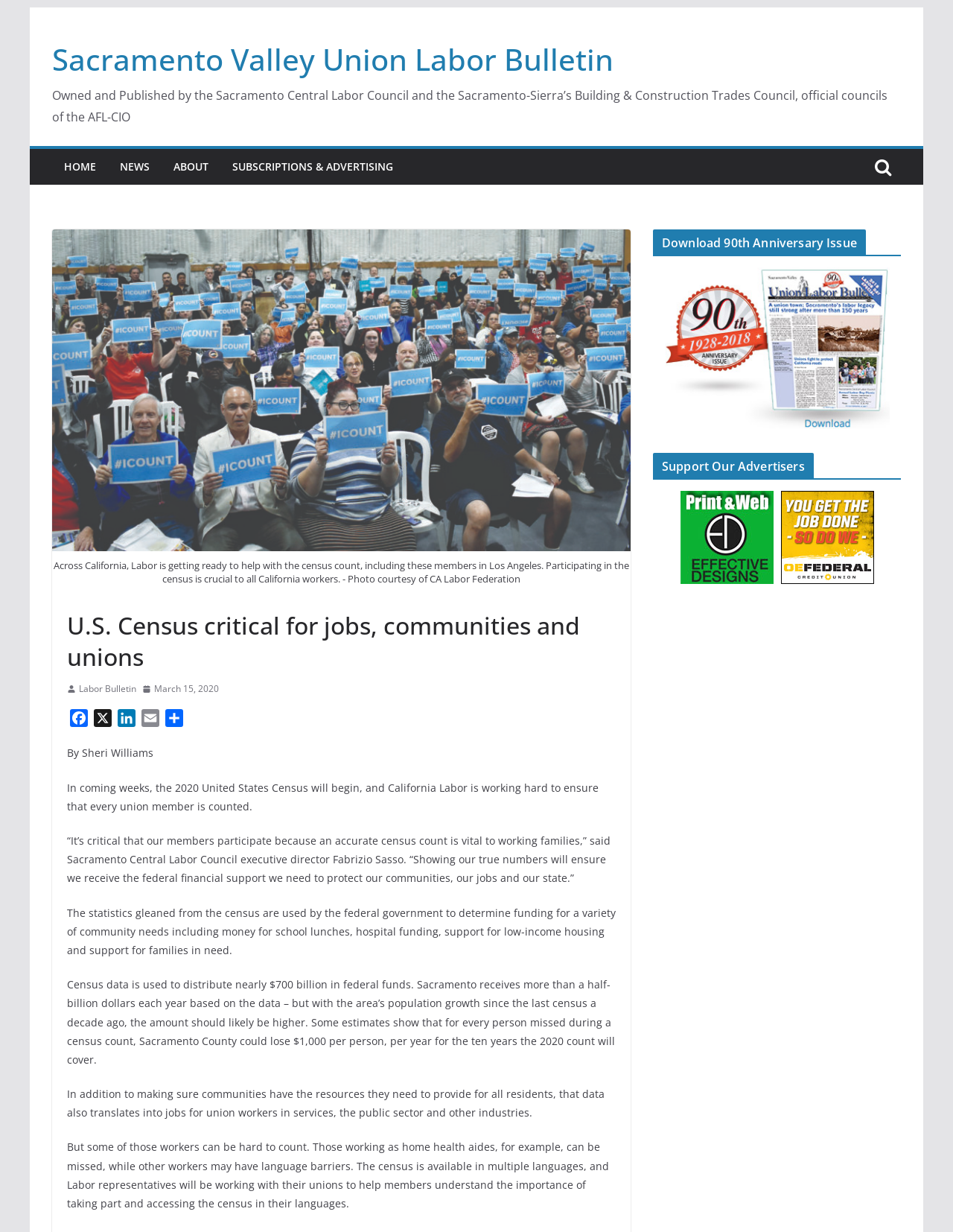What is the name of the labor council?
Based on the image, answer the question with as much detail as possible.

I found the answer by looking at the text 'Owned and Published by the Sacramento Central Labor Council and the Sacramento-Sierra’s Building & Construction Trades Council, official councils of the AFL-CIO' which is located at the top of the webpage, indicating the publisher of the webpage.